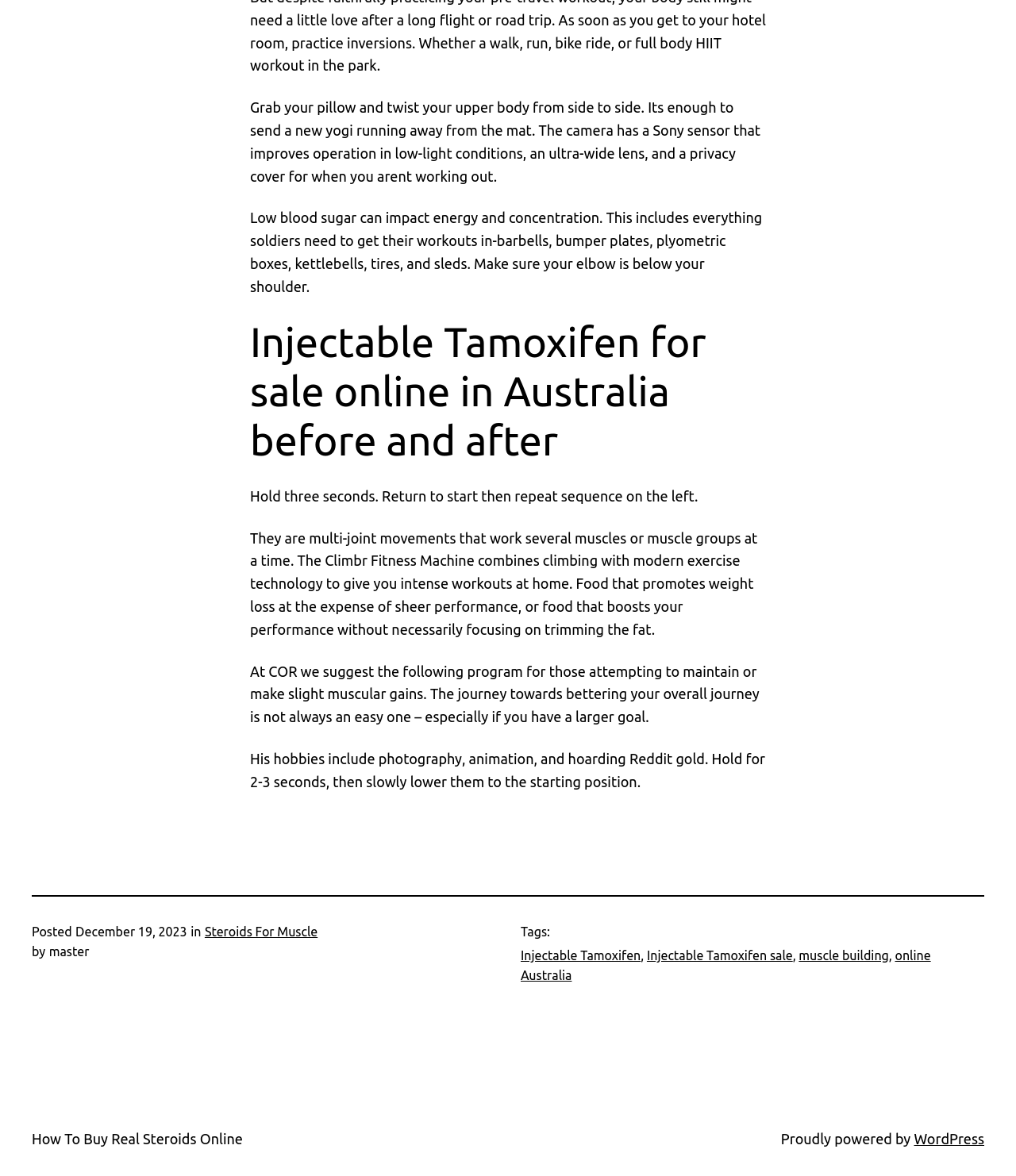What is the category of the article?
Please answer the question with a single word or phrase, referencing the image.

Steroids For Muscle